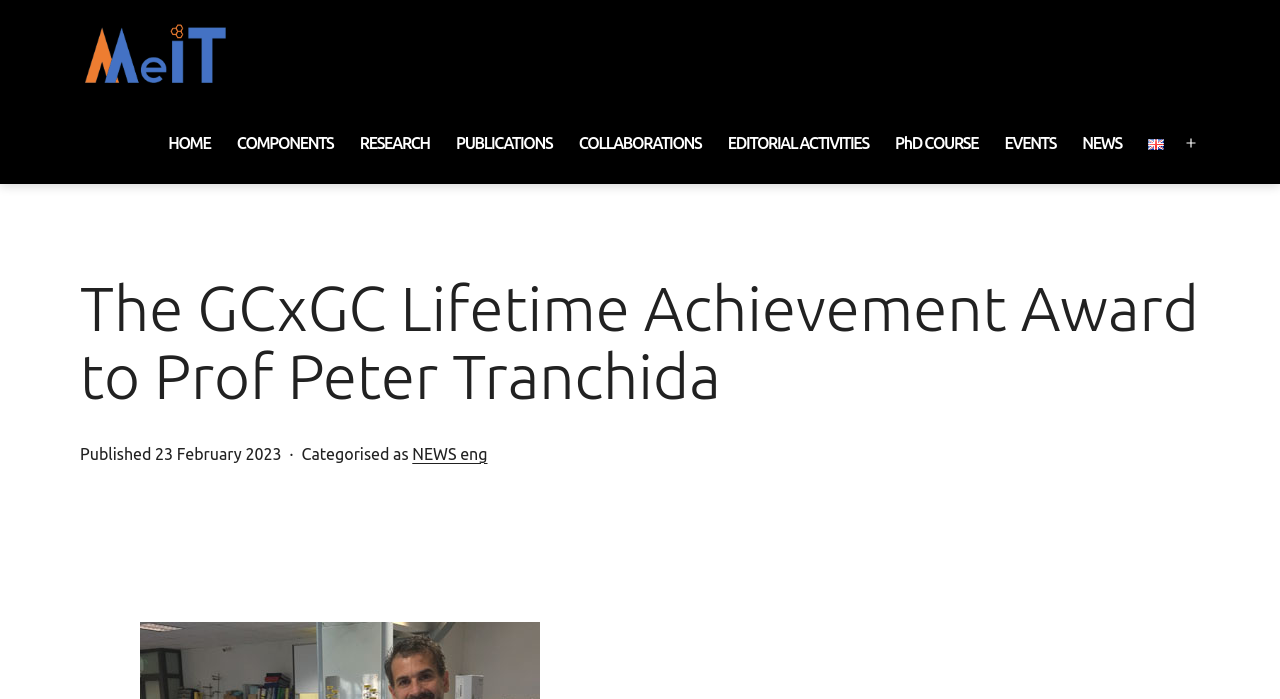Given the description of the UI element: "PUBLICATIONS", predict the bounding box coordinates in the form of [left, top, right, bottom], with each value being a float between 0 and 1.

[0.346, 0.172, 0.442, 0.238]